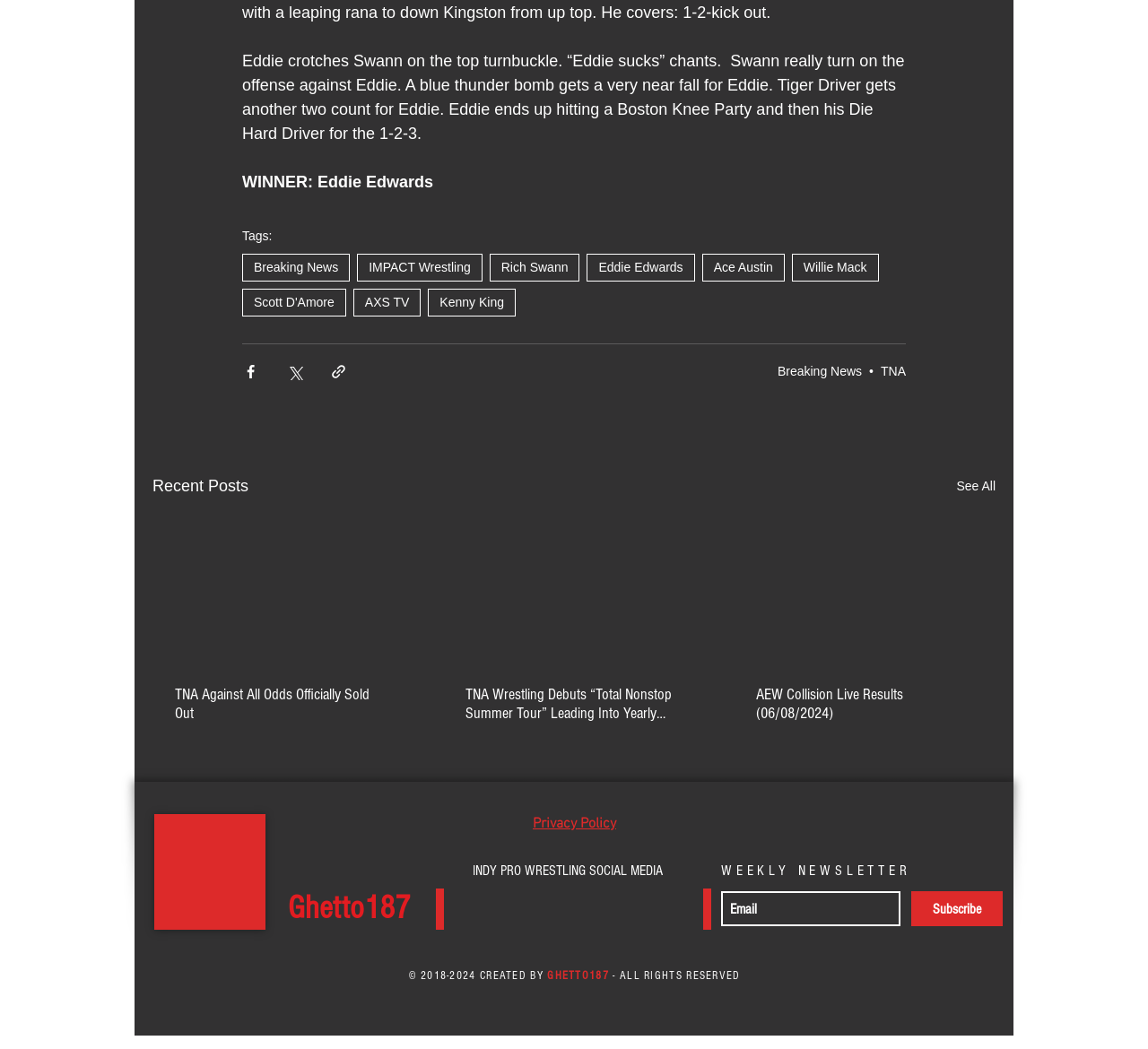Specify the bounding box coordinates of the element's region that should be clicked to achieve the following instruction: "Share via Facebook". The bounding box coordinates consist of four float numbers between 0 and 1, in the format [left, top, right, bottom].

[0.211, 0.346, 0.226, 0.362]